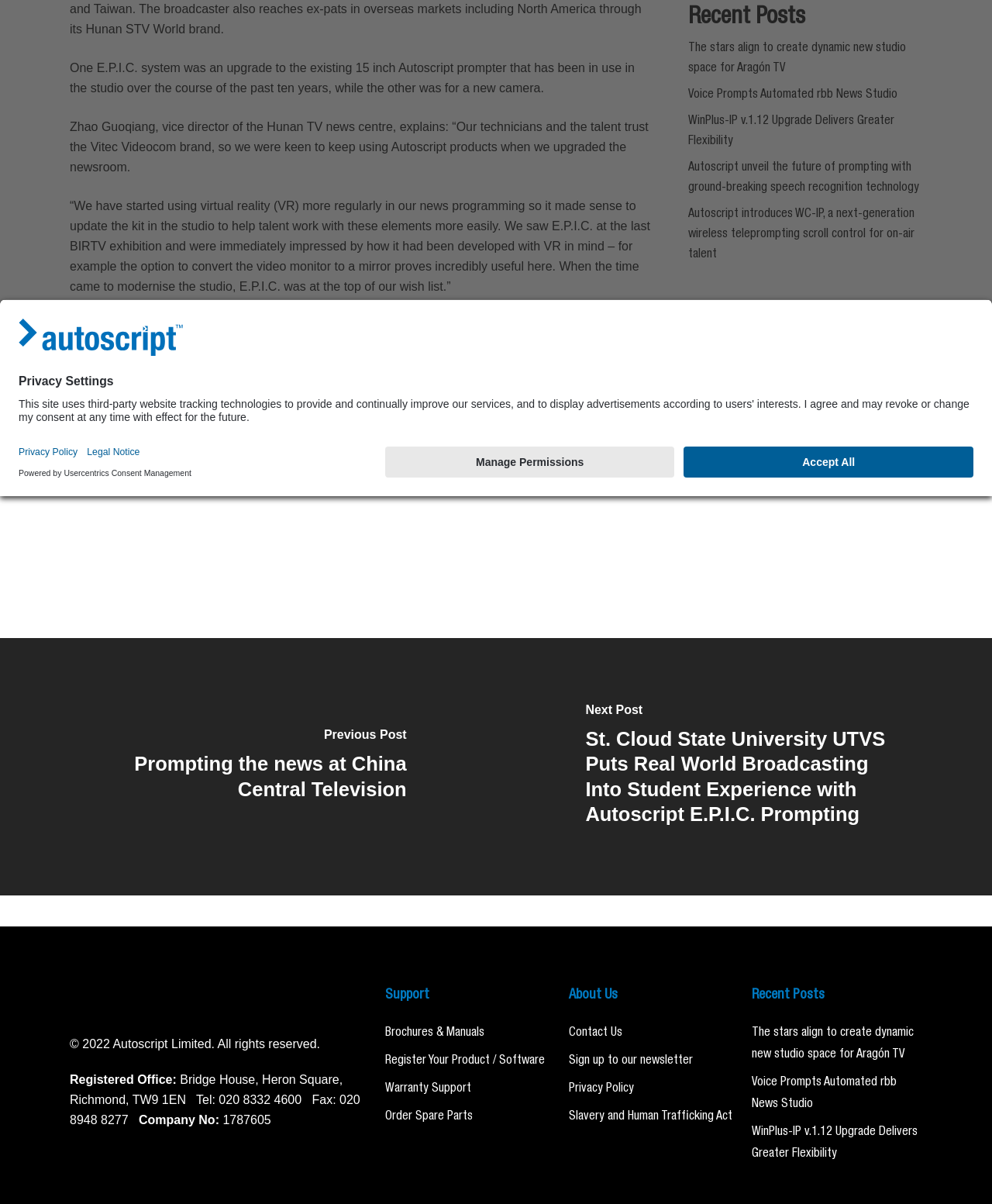Provide the bounding box coordinates, formatted as (top-left x, top-left y, bottom-right x, bottom-right y), with all values being floating point numbers between 0 and 1. Identify the bounding box of the UI element that matches the description: Order Spare Parts

[0.388, 0.923, 0.477, 0.933]